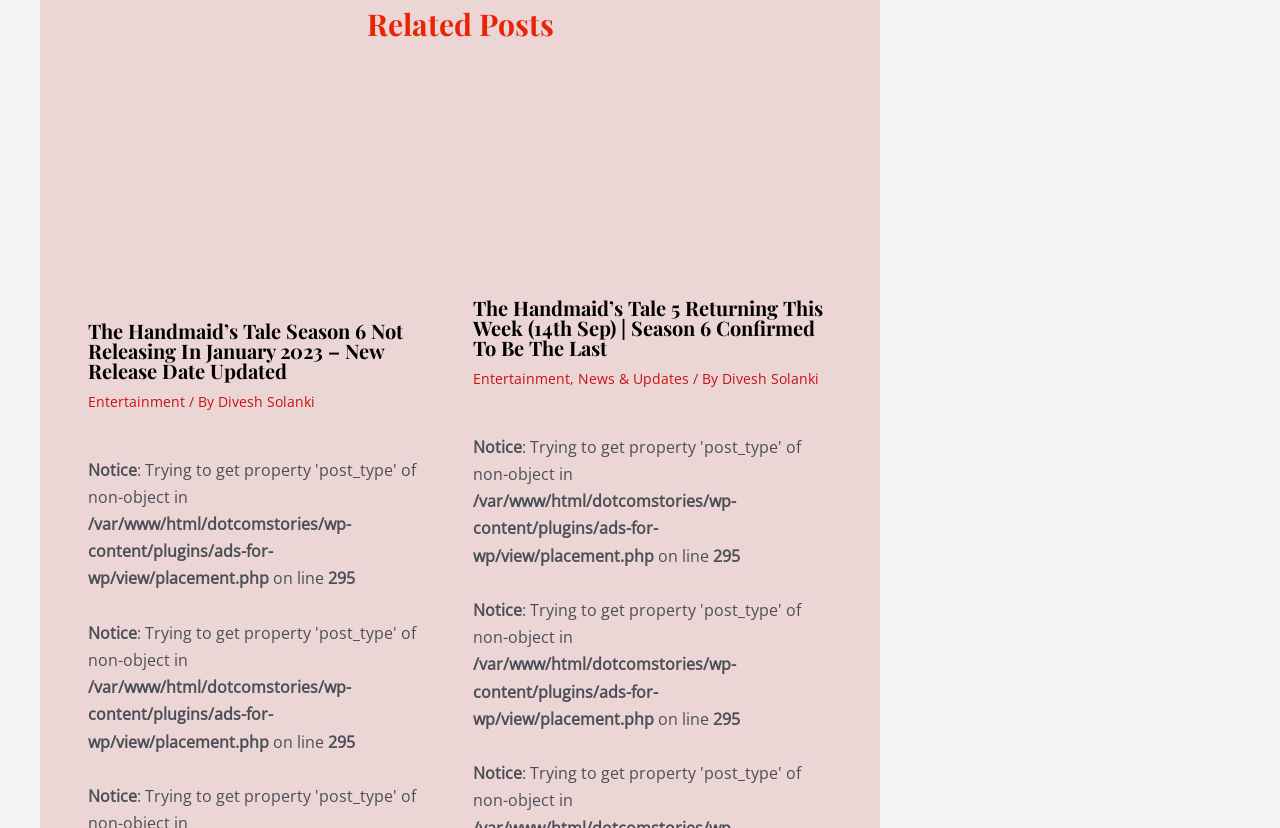Please find the bounding box coordinates of the element that must be clicked to perform the given instruction: "Click on 'Entertainment'". The coordinates should be four float numbers from 0 to 1, i.e., [left, top, right, bottom].

[0.069, 0.474, 0.145, 0.497]